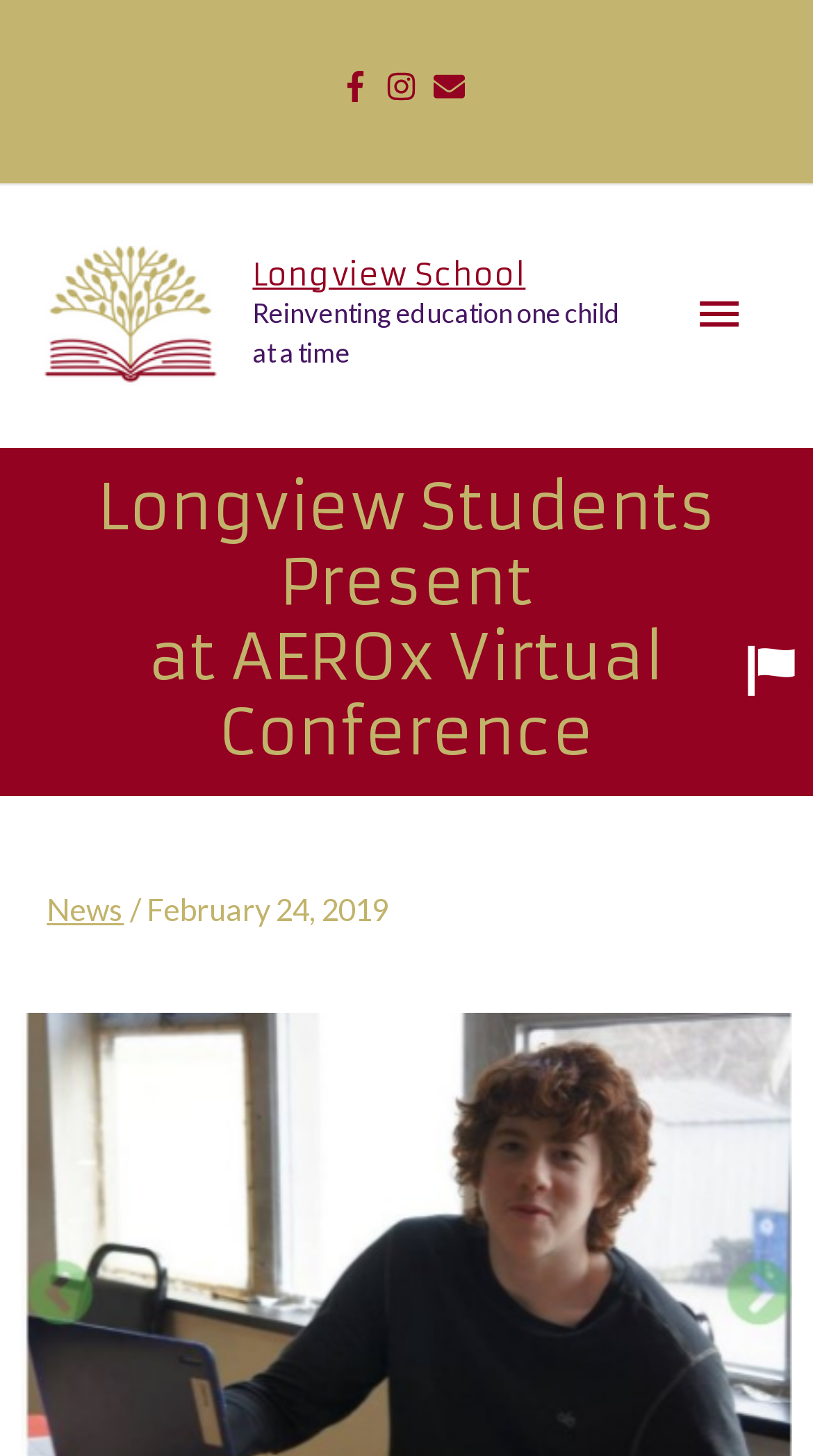Analyze the image and provide a detailed answer to the question: What is the tagline of Longview School?

I found the tagline of Longview School by looking at the StaticText element with the text 'Reinventing education one child at a time' which is located below the Longview School logo.